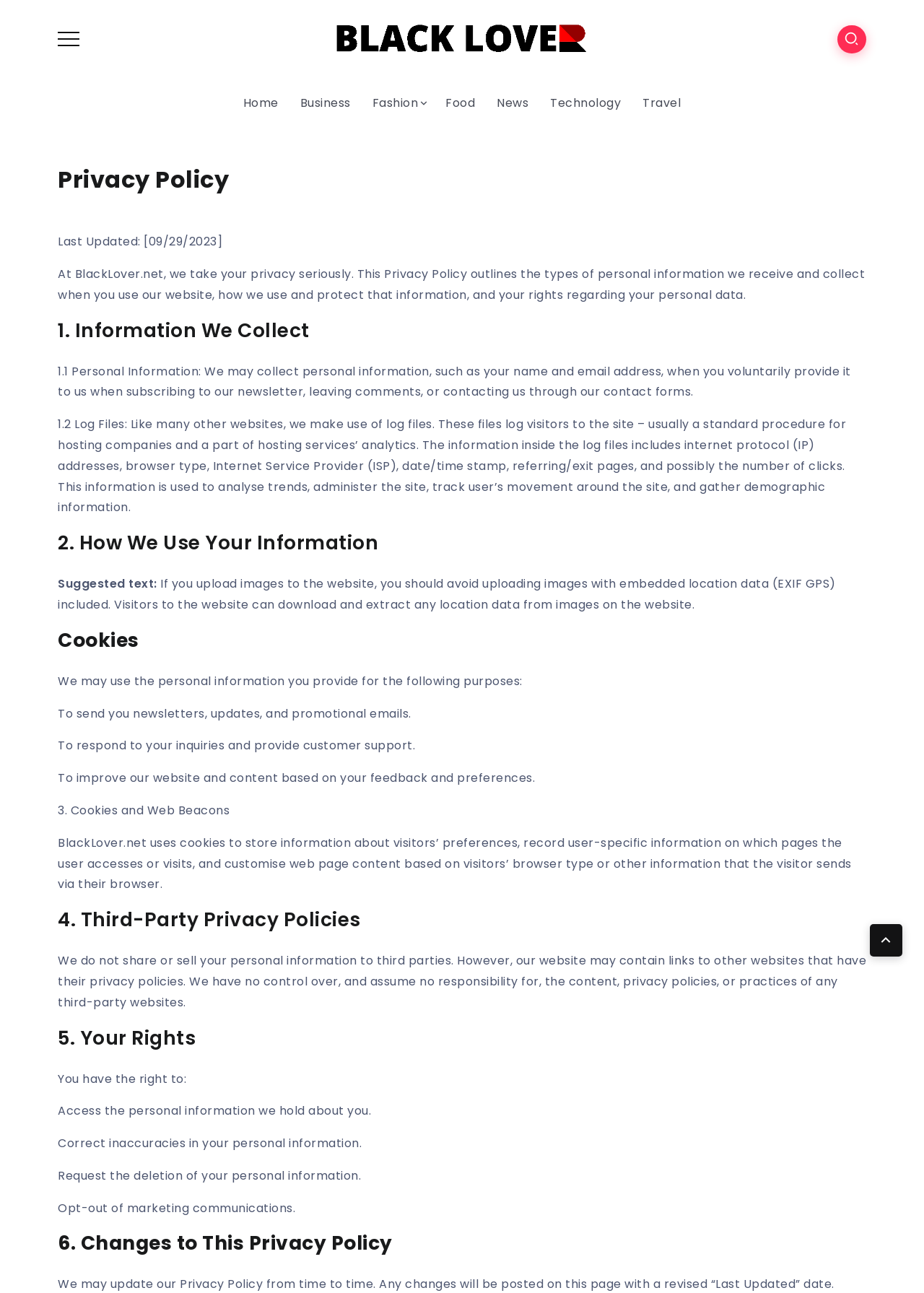Please identify the bounding box coordinates of the element's region that should be clicked to execute the following instruction: "Click the 'Business' link". The bounding box coordinates must be four float numbers between 0 and 1, i.e., [left, top, right, bottom].

[0.319, 0.071, 0.386, 0.089]